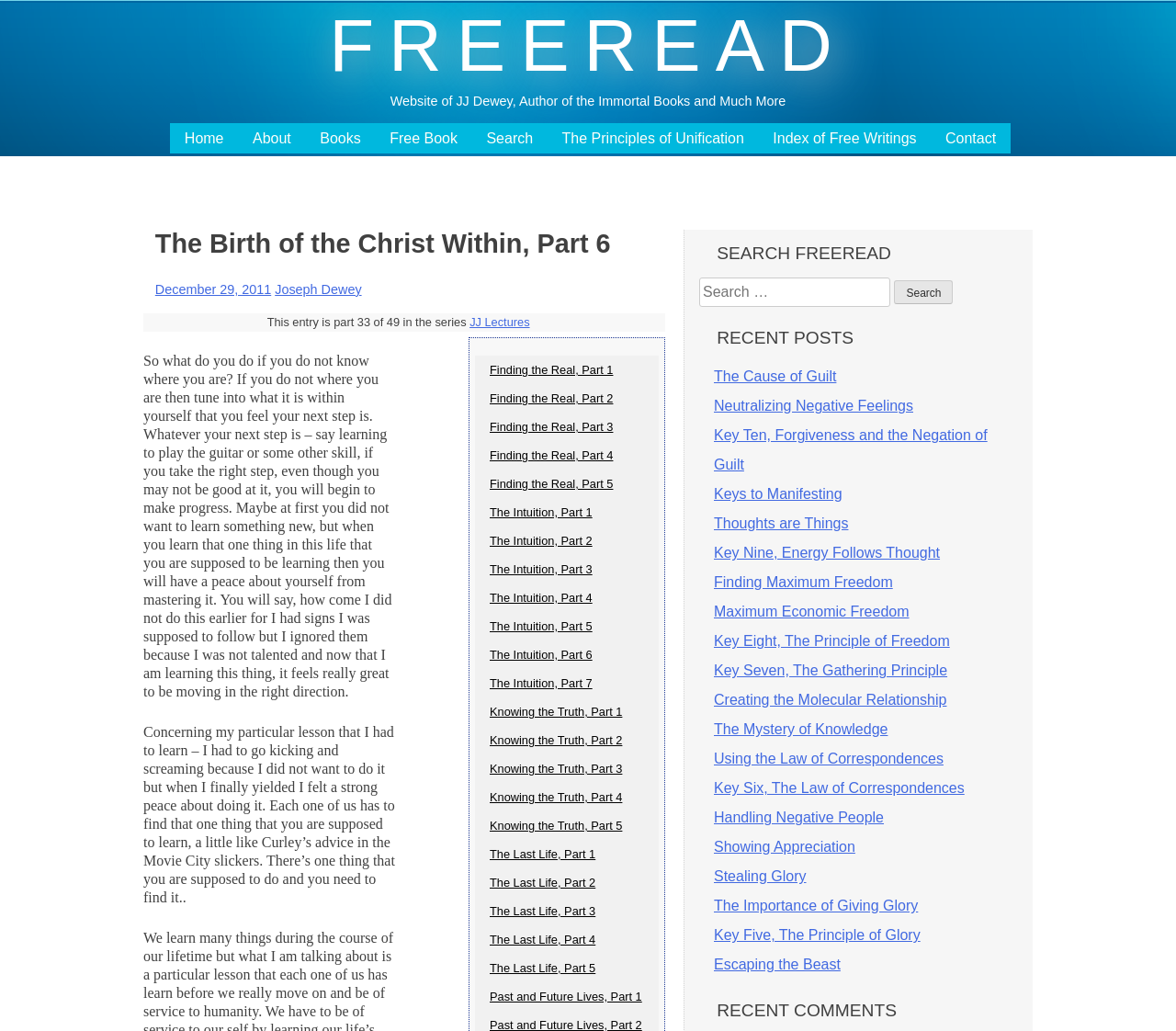Find the bounding box coordinates of the area to click in order to follow the instruction: "Click on the 'Home' link".

[0.157, 0.125, 0.19, 0.143]